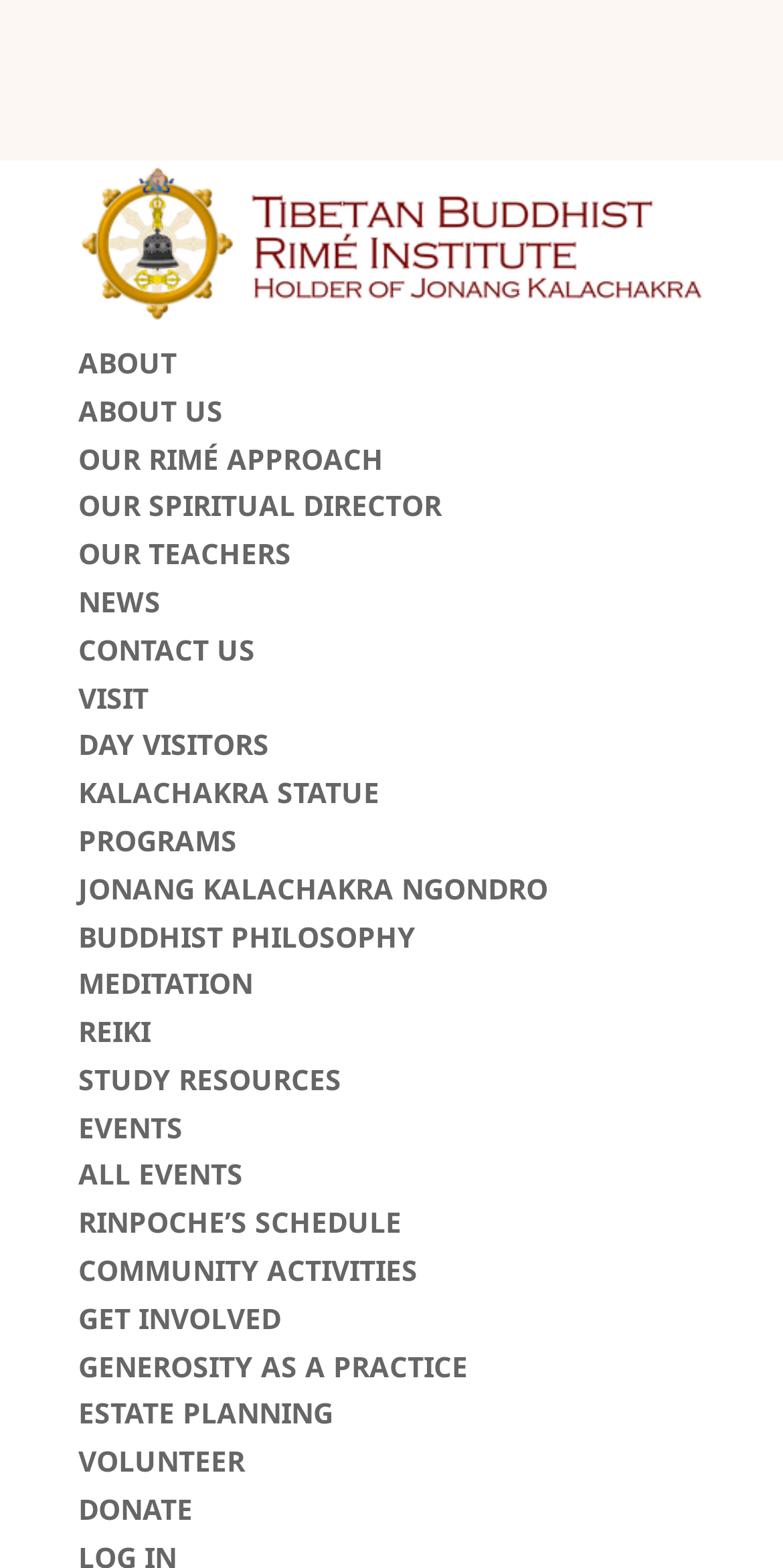How many links are there in the navigation menu?
Using the image provided, answer with just one word or phrase.

17